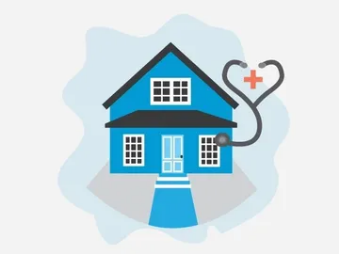Using the elements shown in the image, answer the question comprehensively: What is the tone of the illustration?

The tone of the illustration is welcoming, which is conveyed through the depiction of a house with a welcoming front door and multiple windows, giving a sense of comfort and accessibility.